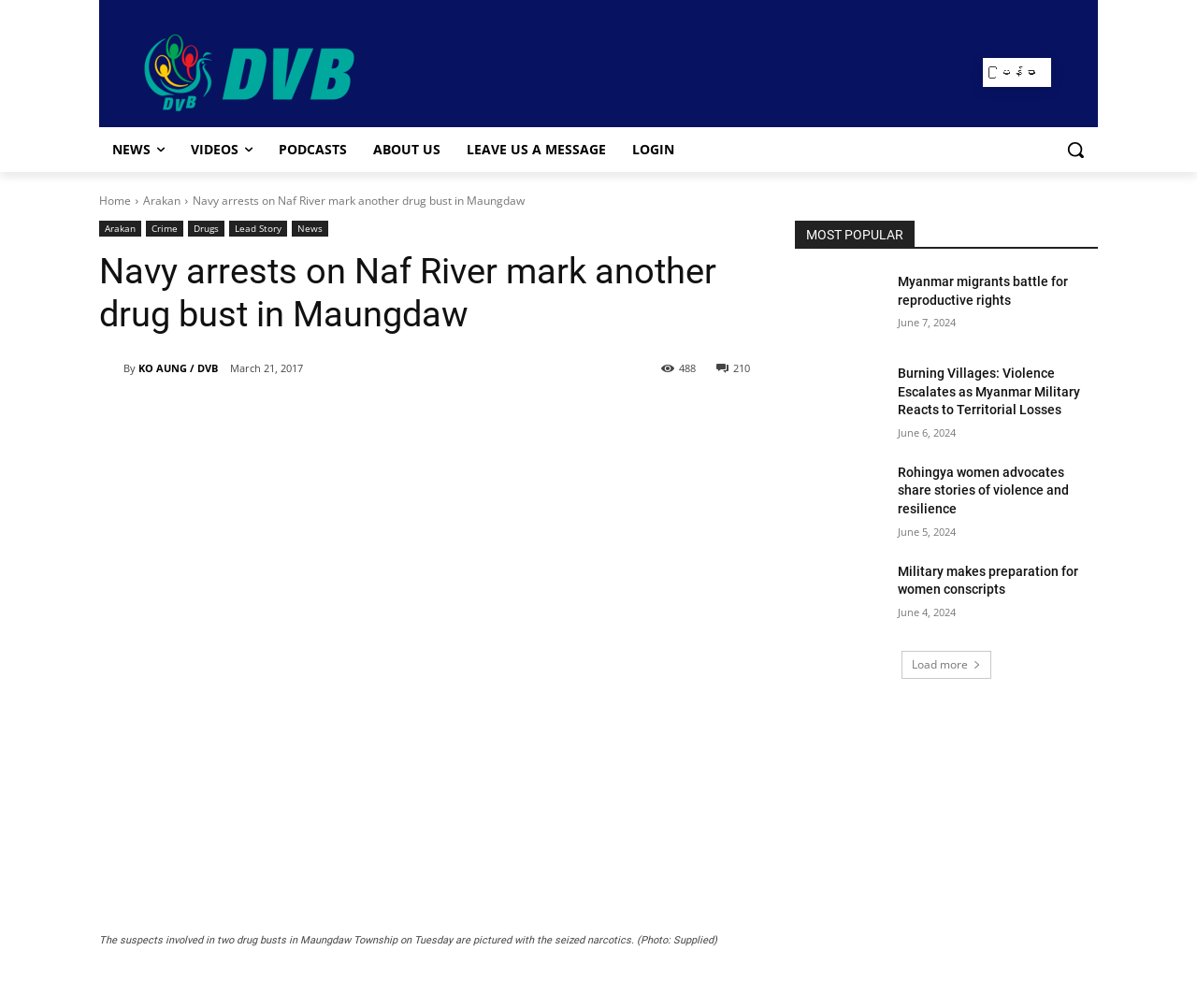Answer the following inquiry with a single word or phrase:
What is the title of the news article?

Navy arrests on Naf River mark another drug bust in Maungdaw